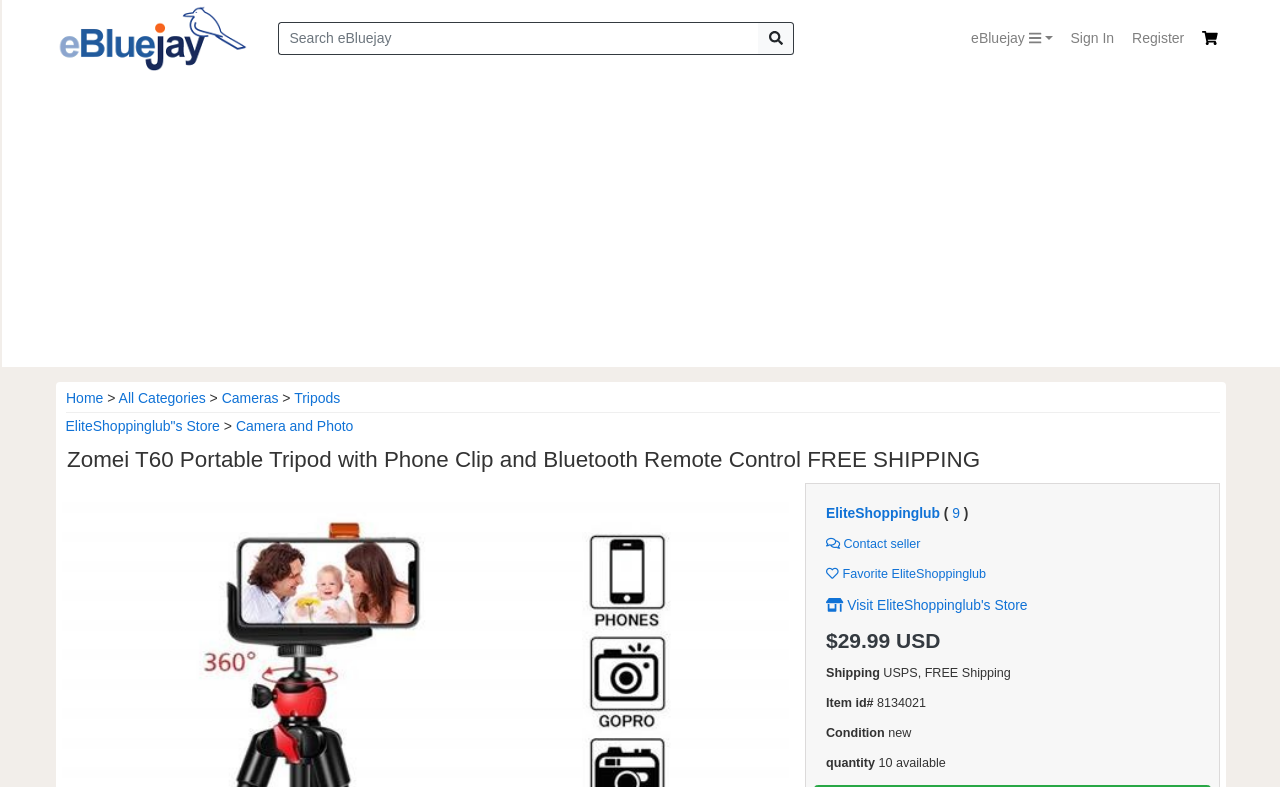Please examine the image and provide a detailed answer to the question: How many items are available?

I found the answer by looking at the section of the webpage that describes the product details, where there is a static text with the text 'quantity' followed by another static text with the text '10 available'.